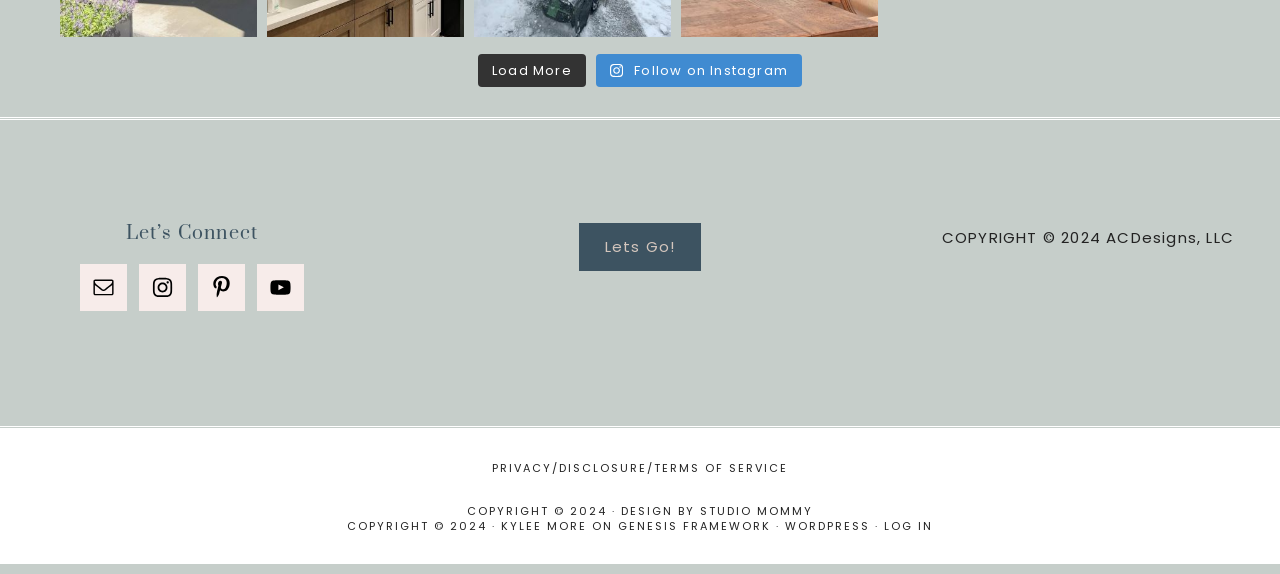What is the call-to-action button below 'Let’s Connect'?
From the screenshot, supply a one-word or short-phrase answer.

Lets Go!